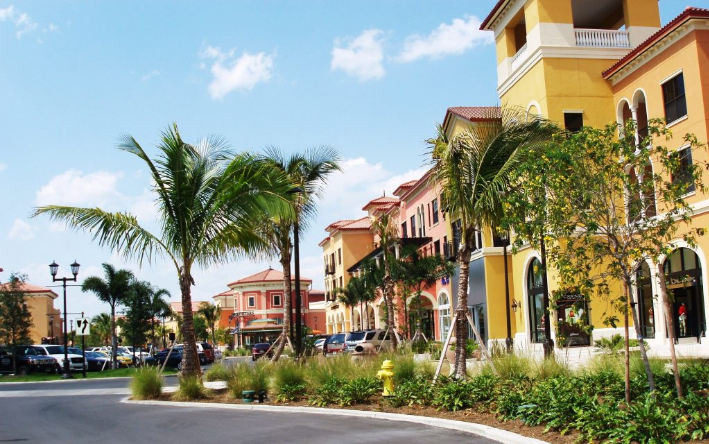What is the architectural style of the buildings?
Answer the question using a single word or phrase, according to the image.

Modern